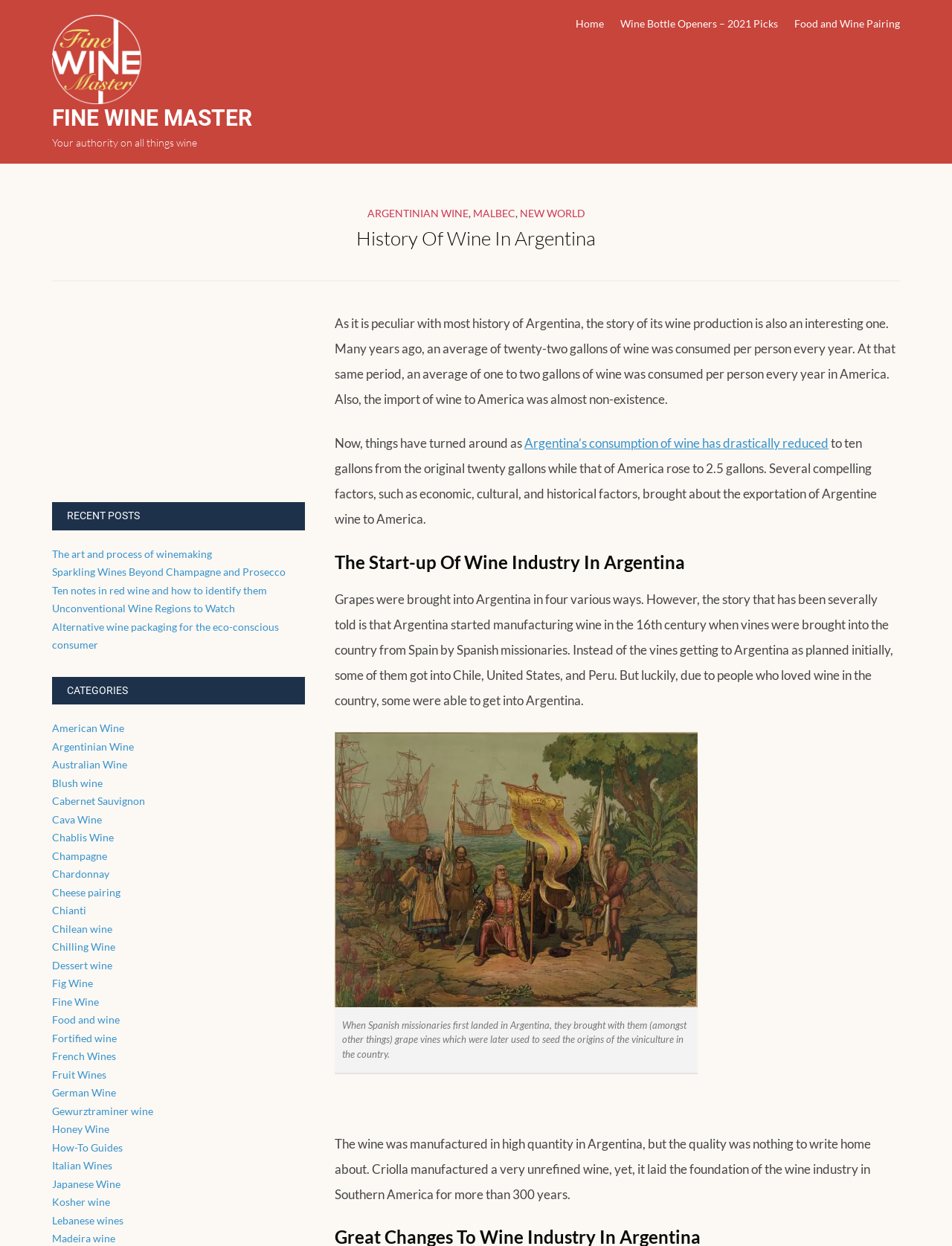Determine the bounding box coordinates for the area you should click to complete the following instruction: "Check out the 'Alternative wine packaging for the eco-conscious consumer' post".

[0.055, 0.498, 0.293, 0.522]